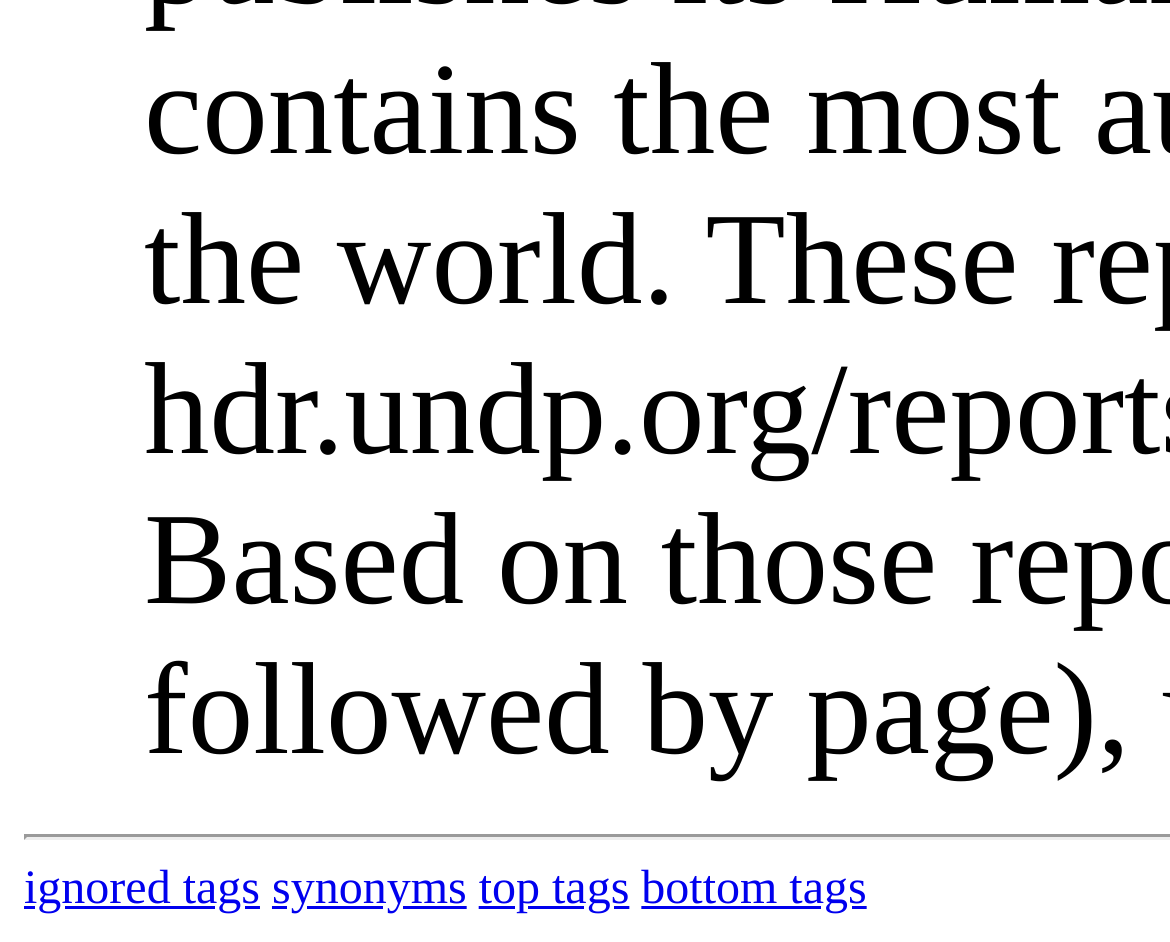Predict the bounding box of the UI element based on the description: "synonyms". The coordinates should be four float numbers between 0 and 1, formatted as [left, top, right, bottom].

[0.232, 0.917, 0.399, 0.971]